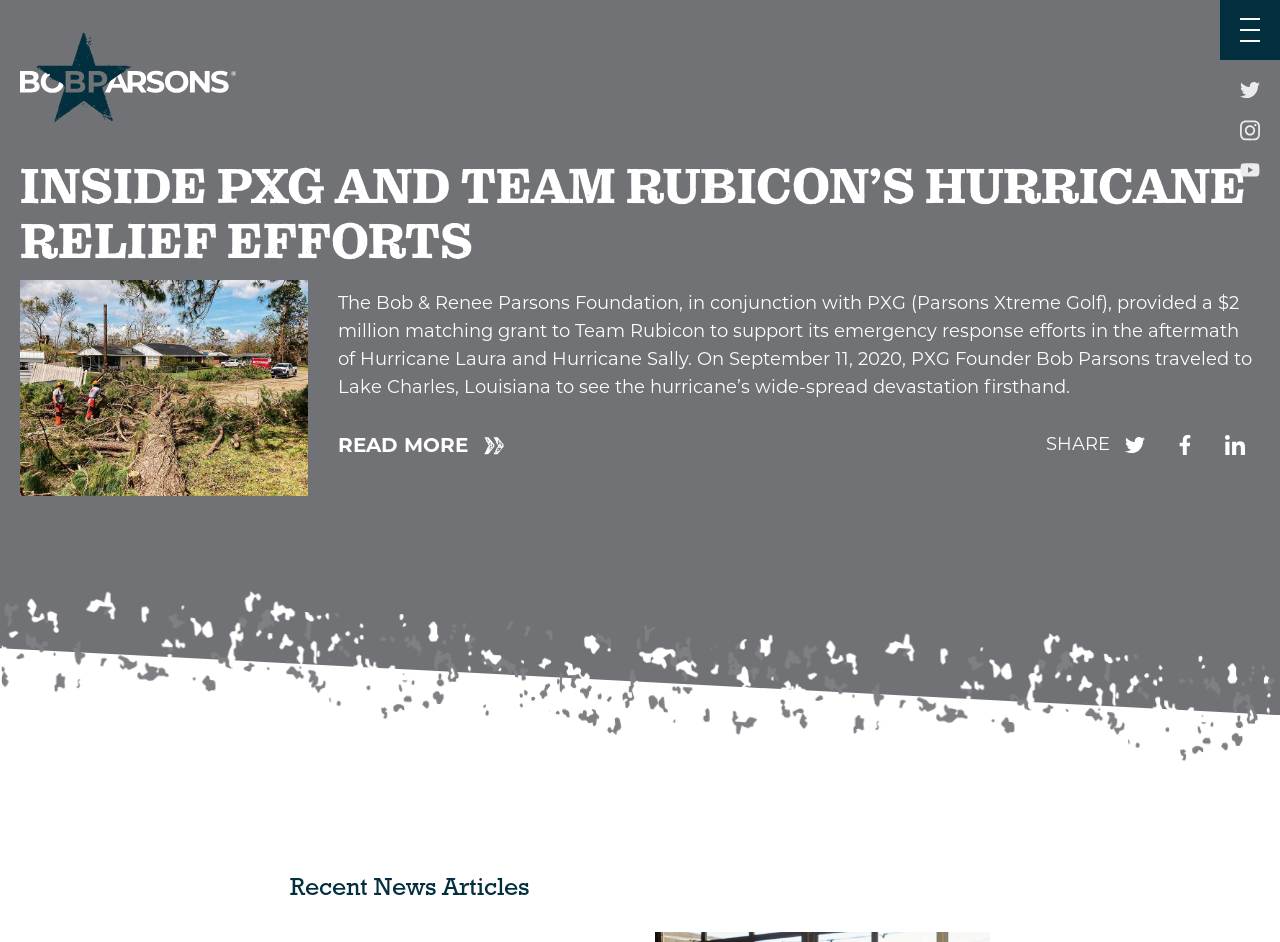Please specify the coordinates of the bounding box for the element that should be clicked to carry out this instruction: "Go to Home page". The coordinates must be four float numbers between 0 and 1, formatted as [left, top, right, bottom].

[0.016, 0.021, 0.22, 0.144]